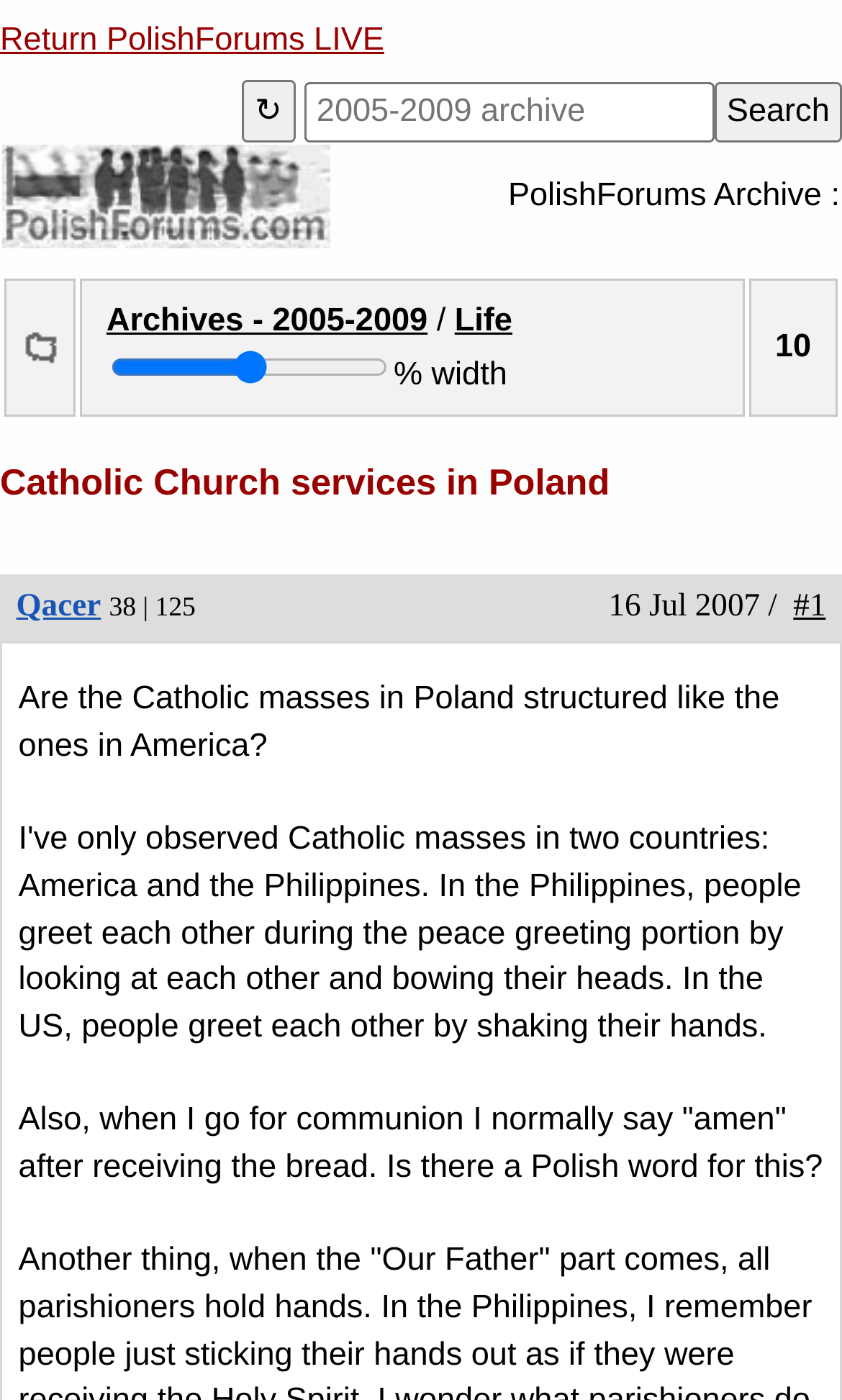Find the bounding box coordinates for the area you need to click to carry out the instruction: "Return to PolishForums LIVE". The coordinates should be four float numbers between 0 and 1, indicated as [left, top, right, bottom].

[0.0, 0.012, 0.456, 0.045]